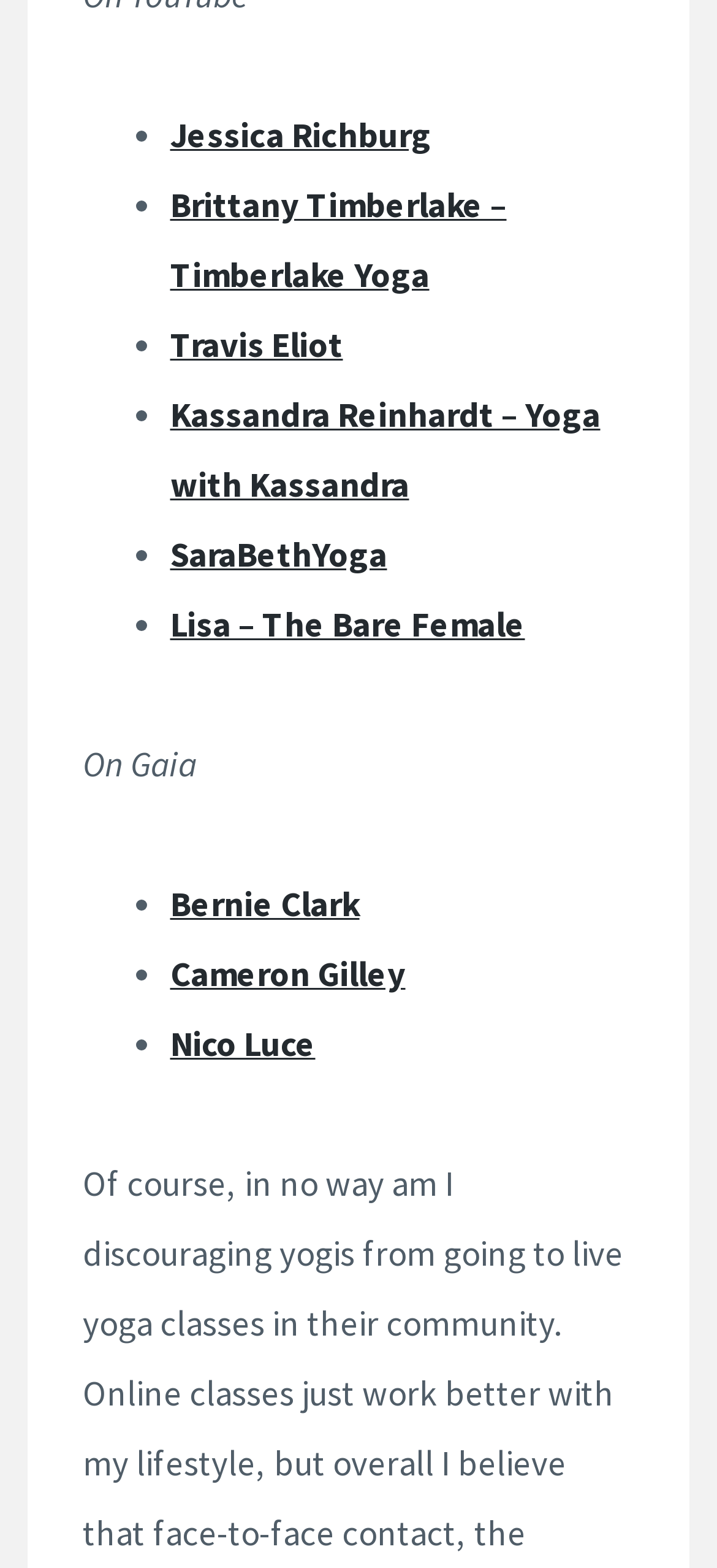How many instructors are listed on this webpage?
Please answer the question with a single word or phrase, referencing the image.

8